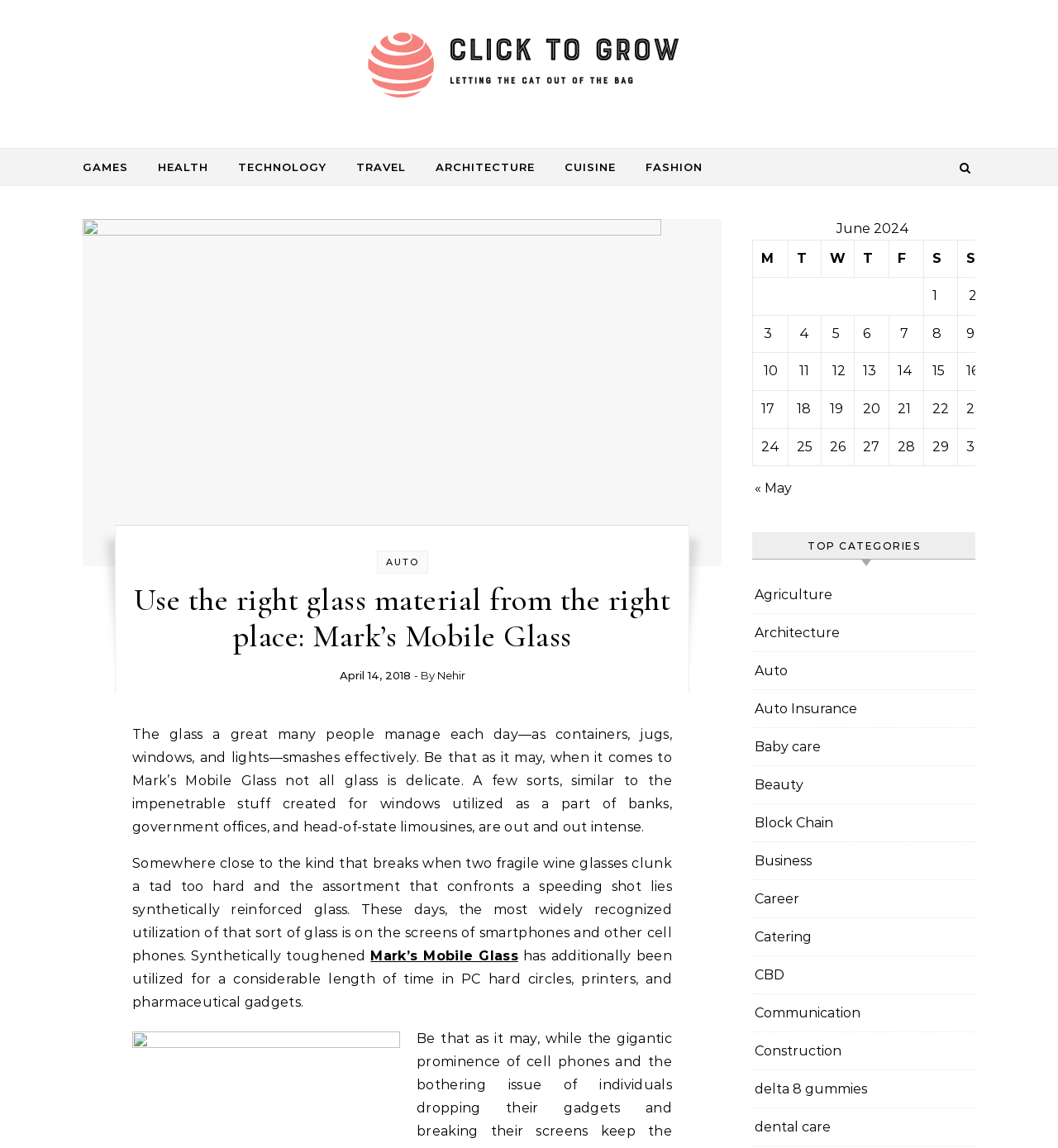Provide the bounding box coordinates for the area that should be clicked to complete the instruction: "View Mark’s Mobile Glass".

[0.35, 0.826, 0.49, 0.84]